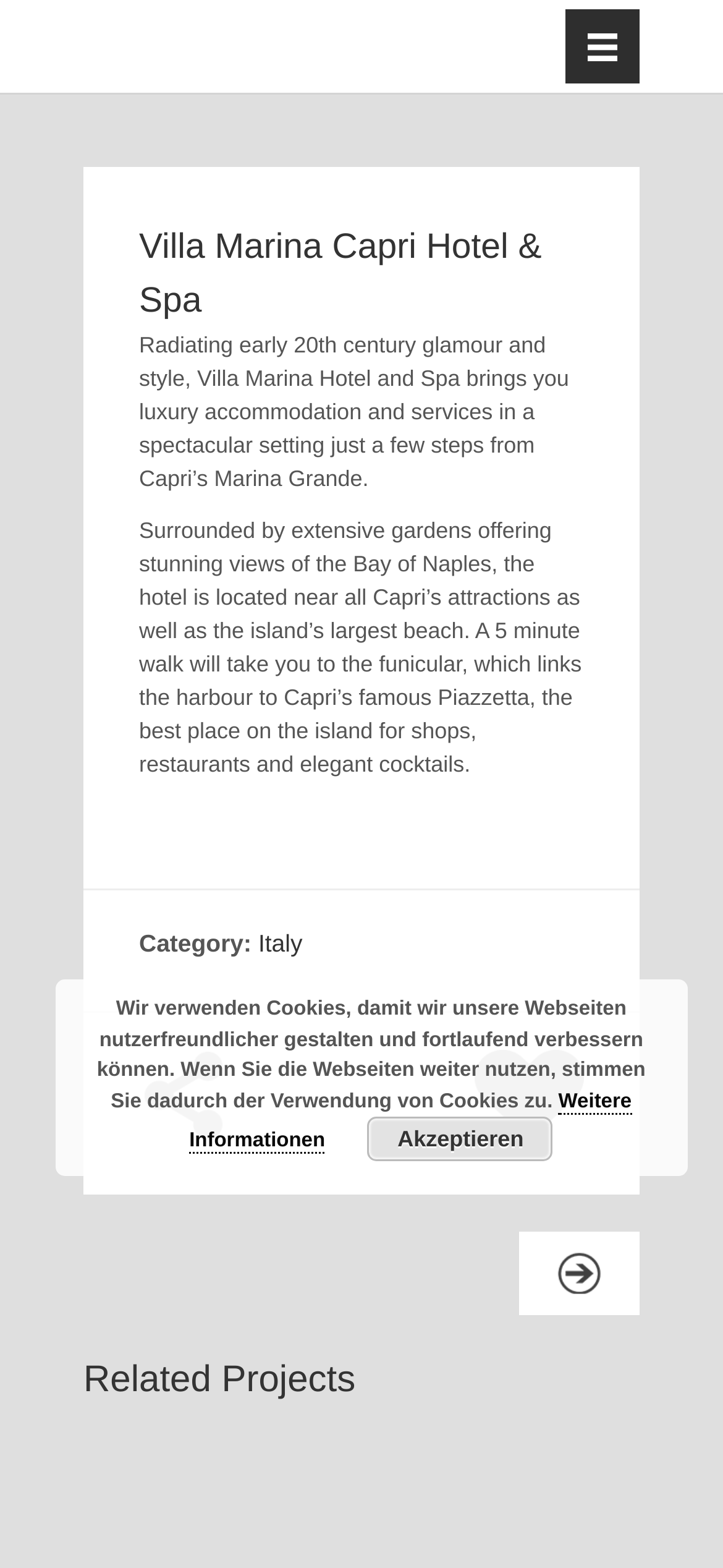What is the name of the hotel described on this webpage?
Respond with a short answer, either a single word or a phrase, based on the image.

Villa Marina Capri Hotel & Spa